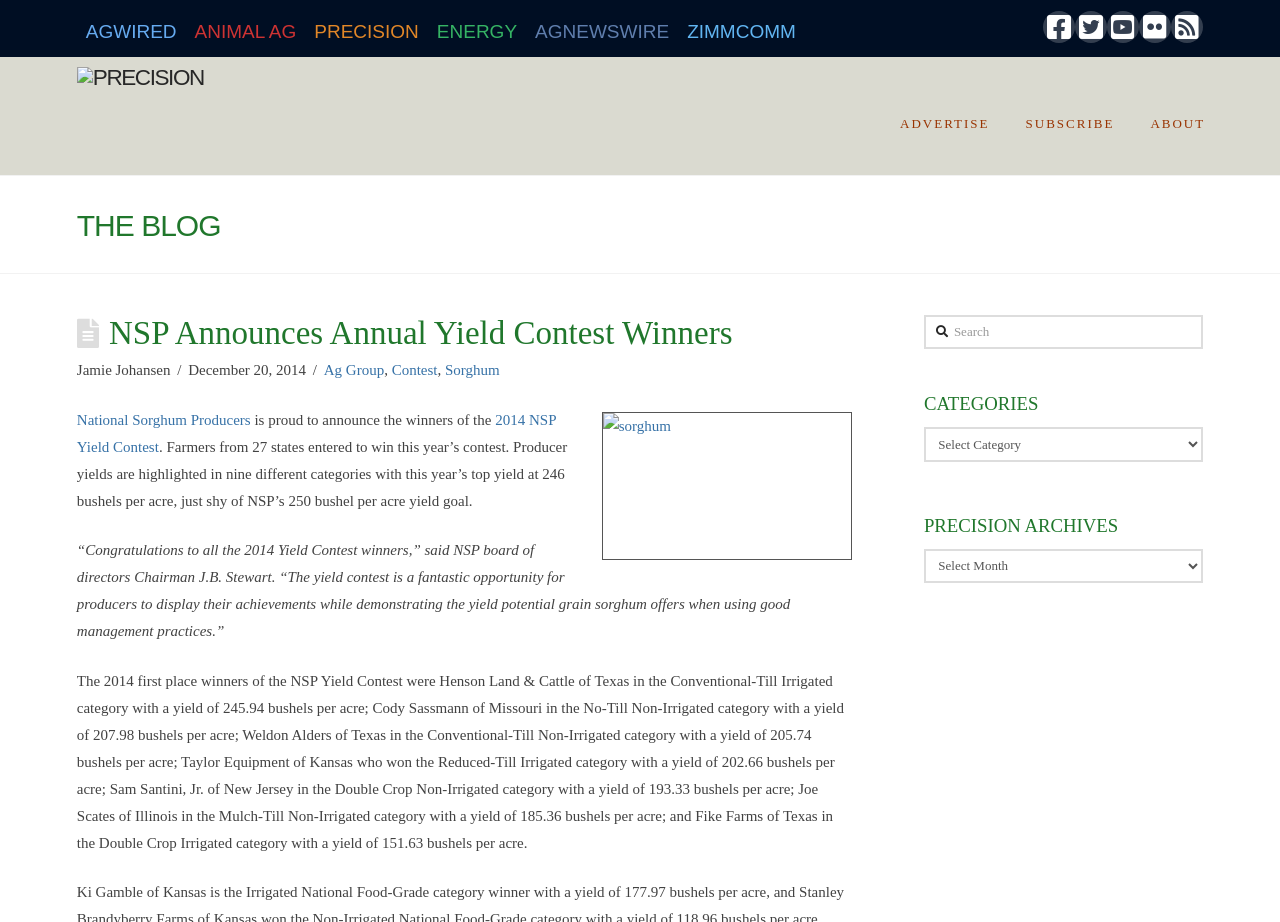Locate the bounding box coordinates for the element described below: "parent_node: Search name="s" placeholder="Search"". The coordinates must be four float values between 0 and 1, formatted as [left, top, right, bottom].

[0.722, 0.342, 0.94, 0.379]